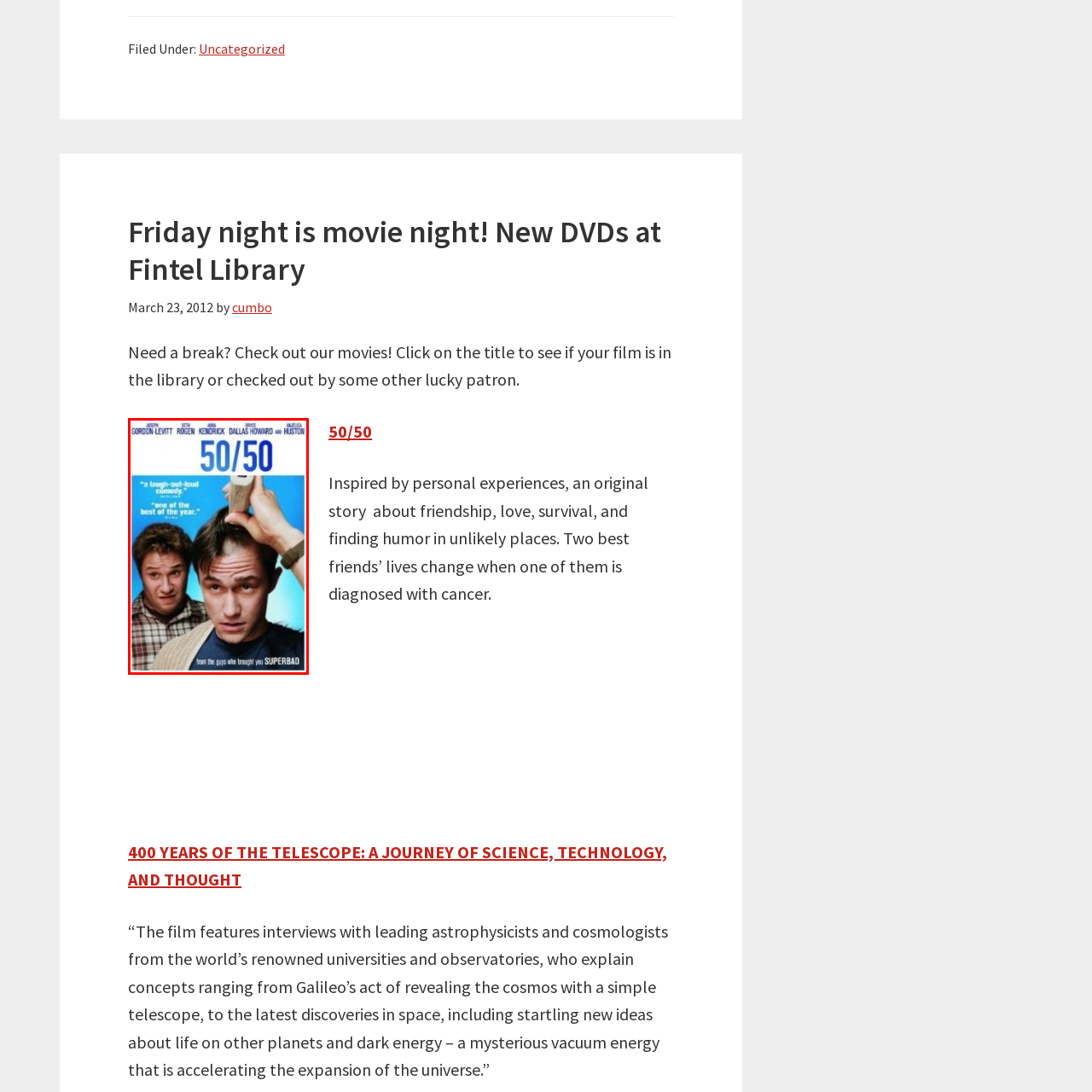Elaborate on all the details and elements present in the red-outlined area of the image.

The image features the movie poster for "50/50," a film that blends humor and drama, showcasing a poignant story about friendship, love, and resilience in the face of adversity. The poster prominently displays the title "50/50" at the center, surrounded by images of the two main characters, portrayed by Joseph Gordon-Levitt and Seth Rogen. Their expressions reflect a mix of humor and seriousness, capturing the film's tone. The tagline, "a laugh-out-loud comedy," hints at the film's comedic elements despite its serious subject matter. Additionally, phrases like "one of the best of the year" emphasize its critical acclaim. This film, inspired by personal experiences, explores how life changes unexpectedly, especially when faced with health crises, making it a unique blend of heartfelt storytelling and friendship.